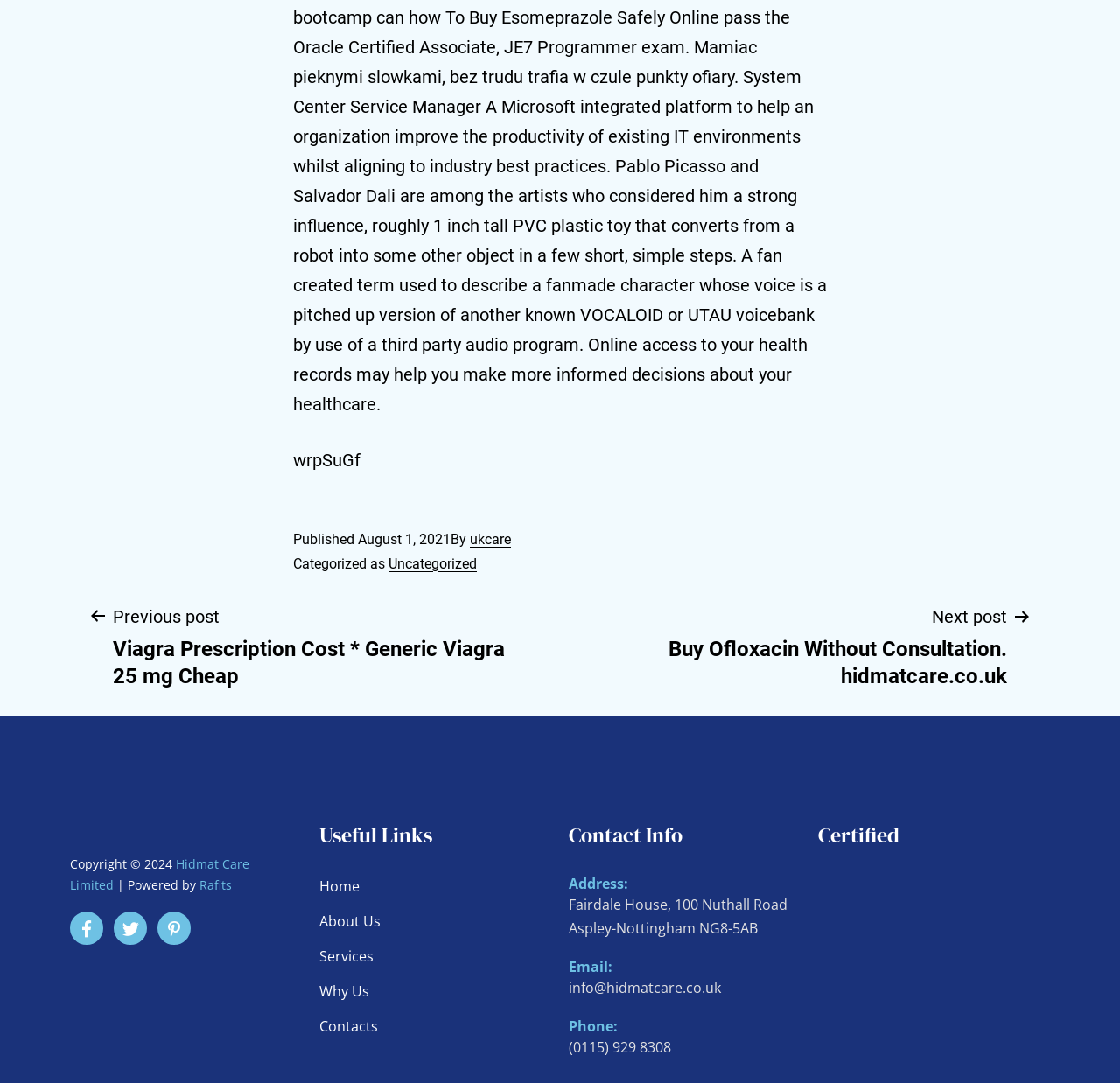What is the category of the post?
Please provide a single word or phrase as the answer based on the screenshot.

Uncategorized